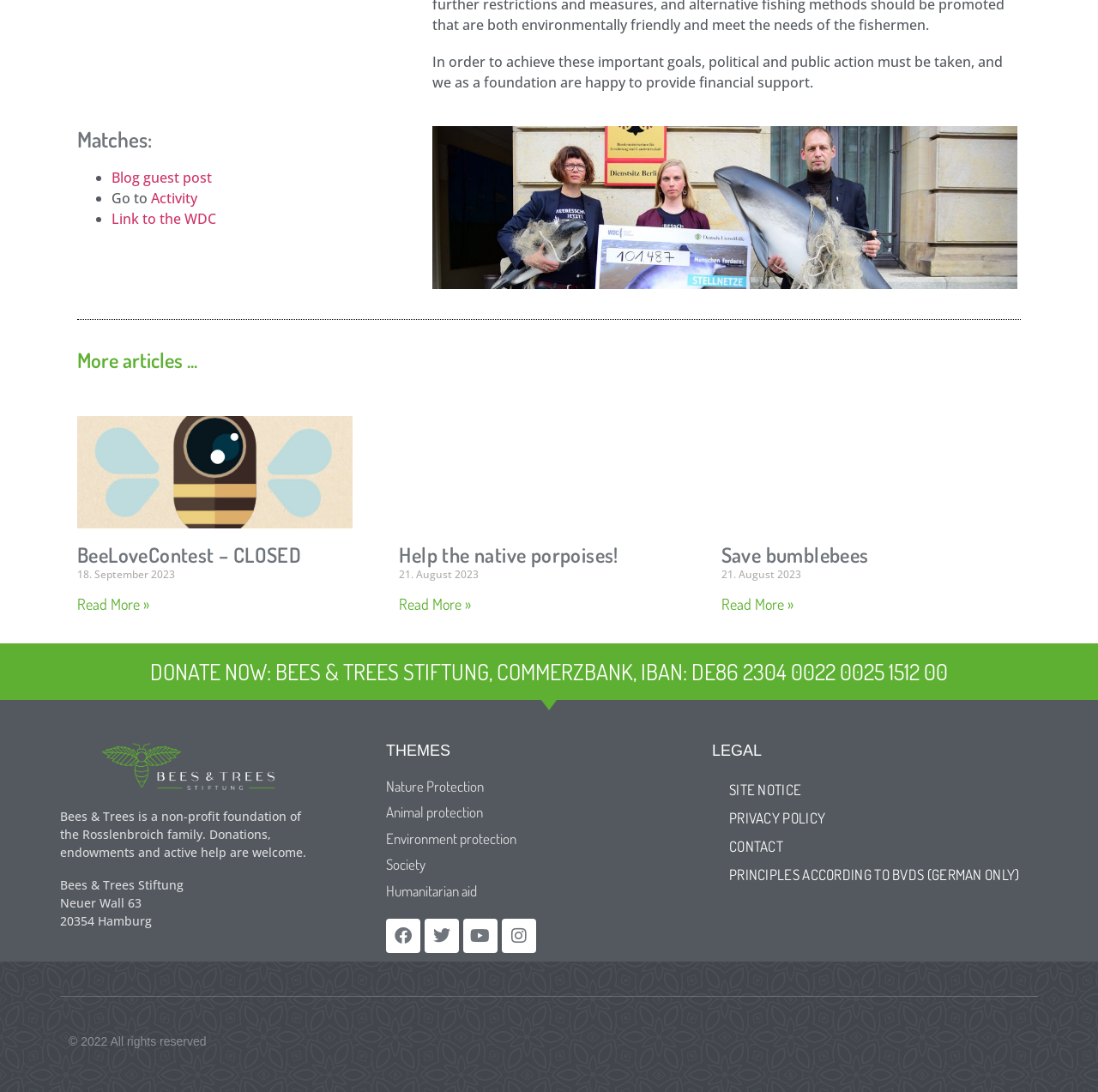Give the bounding box coordinates for the element described as: "parent_node: BeeLoveContest – CLOSED".

[0.07, 0.381, 0.321, 0.484]